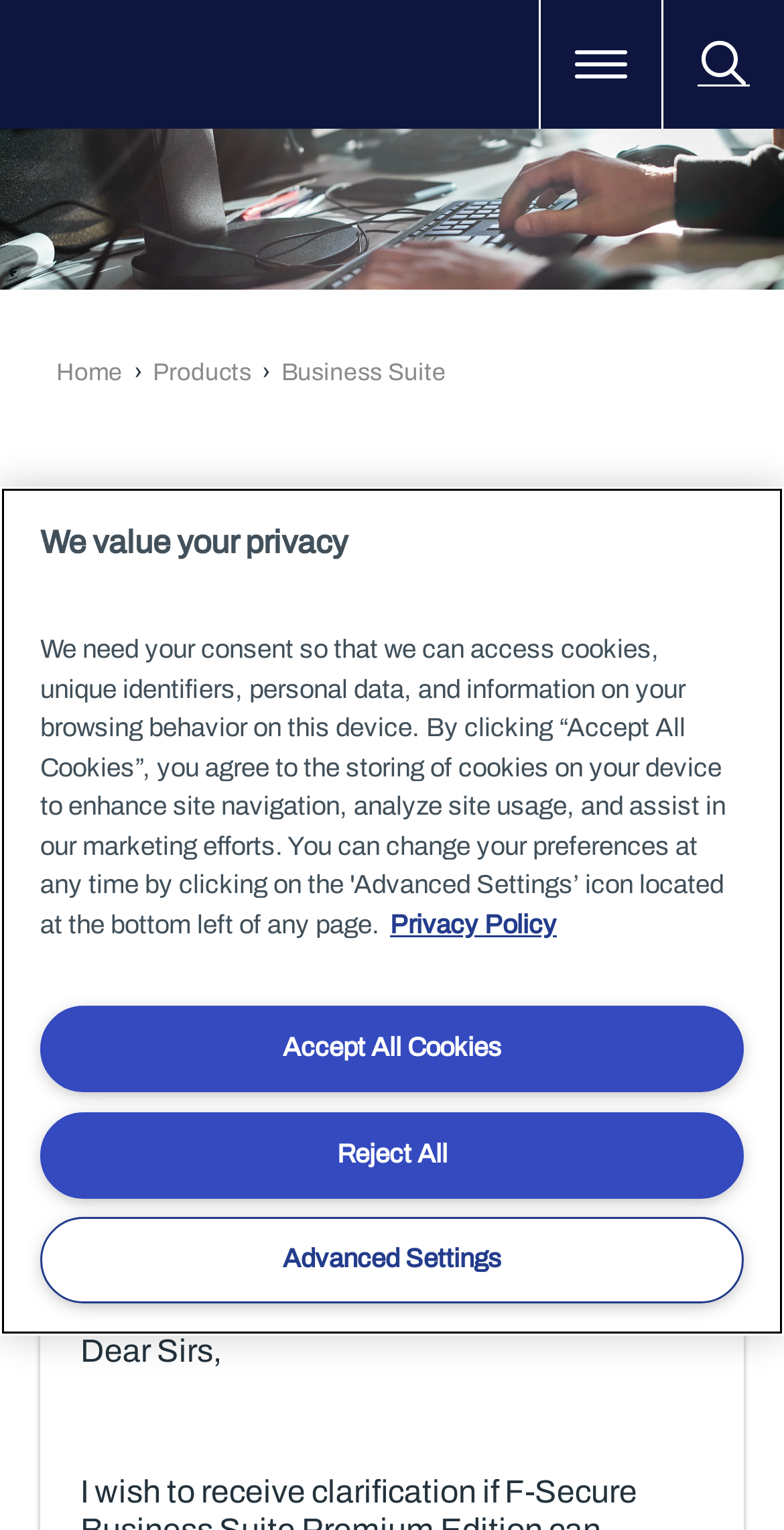Find the bounding box coordinates for the element that must be clicked to complete the instruction: "Go to the Home page". The coordinates should be four float numbers between 0 and 1, indicated as [left, top, right, bottom].

[0.072, 0.234, 0.156, 0.252]